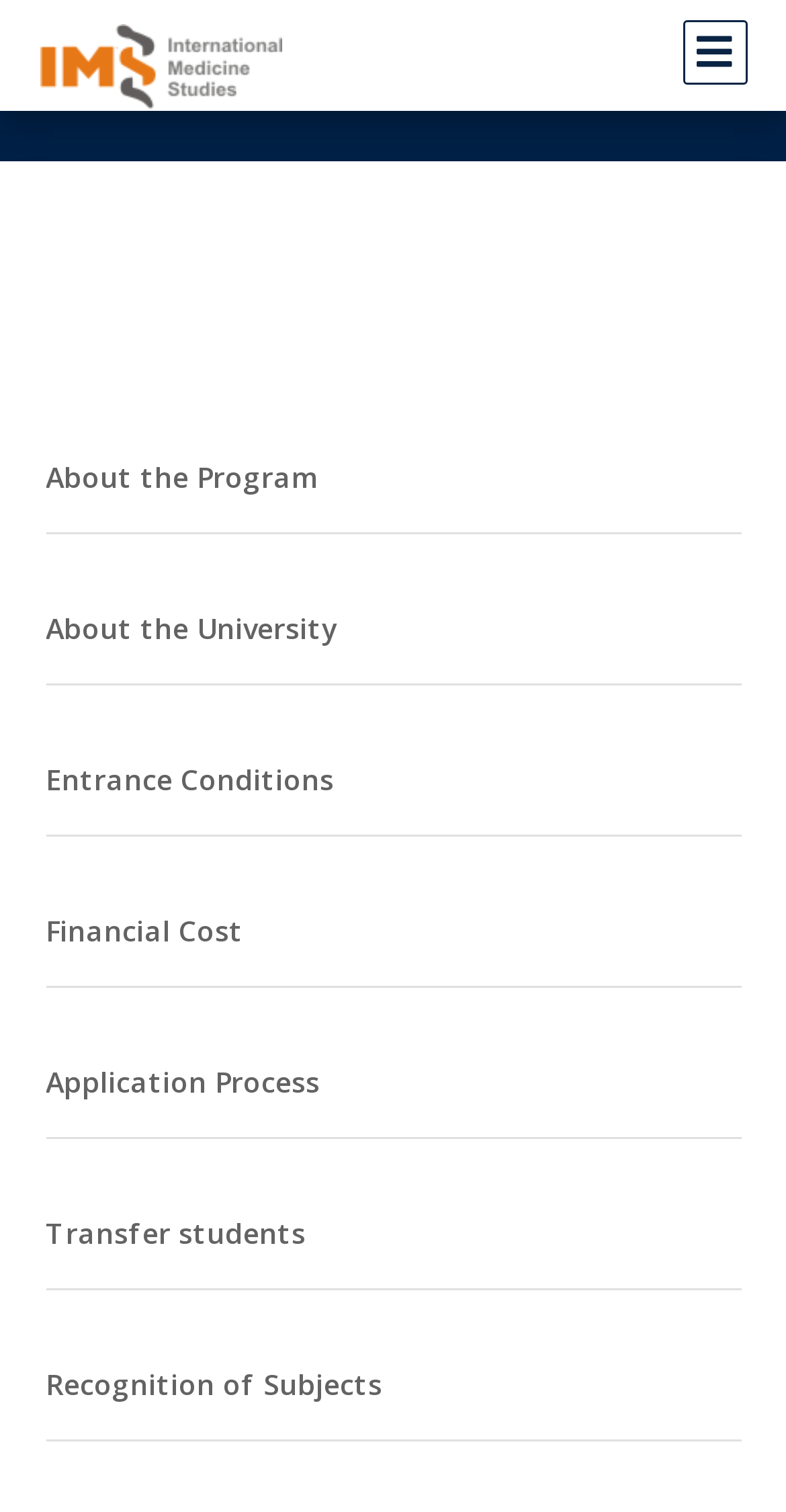Use one word or a short phrase to answer the question provided: 
What is the purpose of the icon on the top right corner?

Unknown